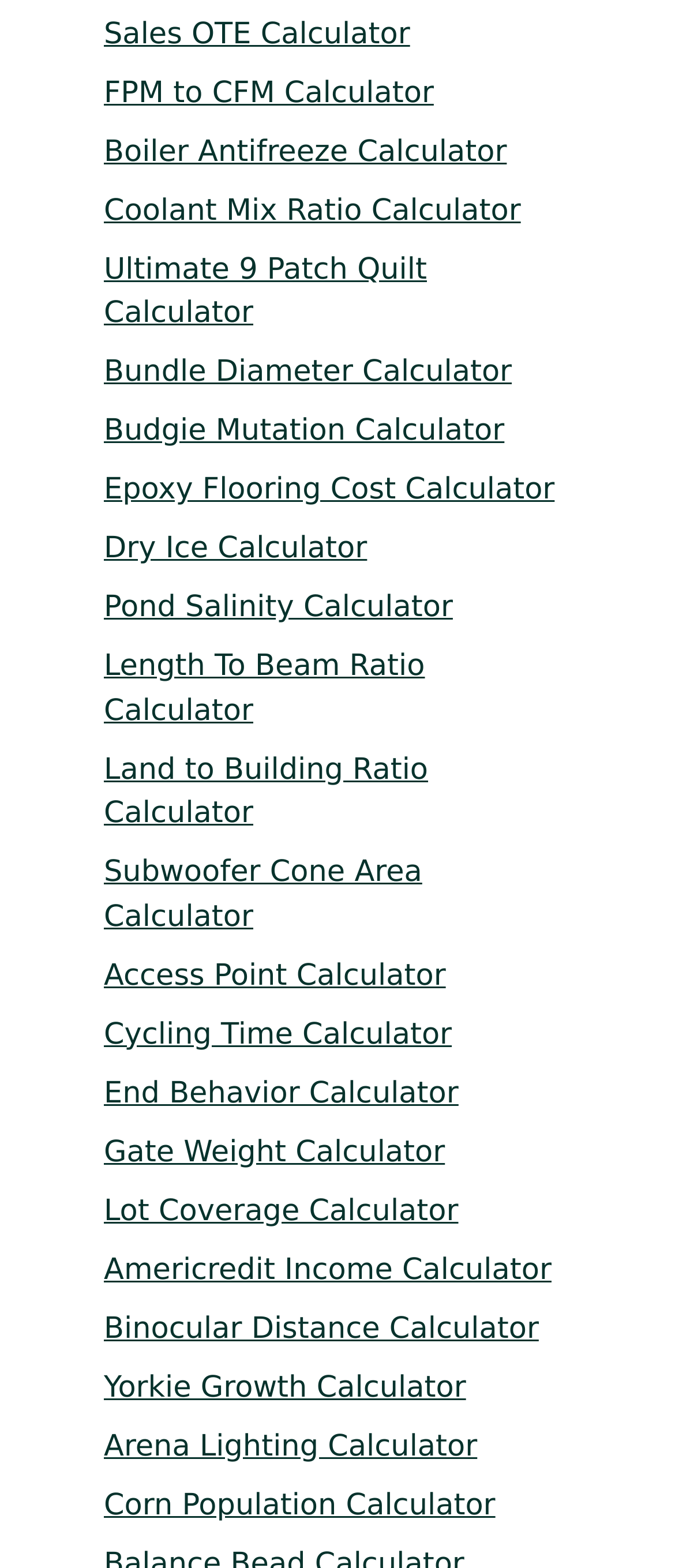Given the element description "Sales OTE Calculator", identify the bounding box of the corresponding UI element.

[0.154, 0.011, 0.607, 0.033]